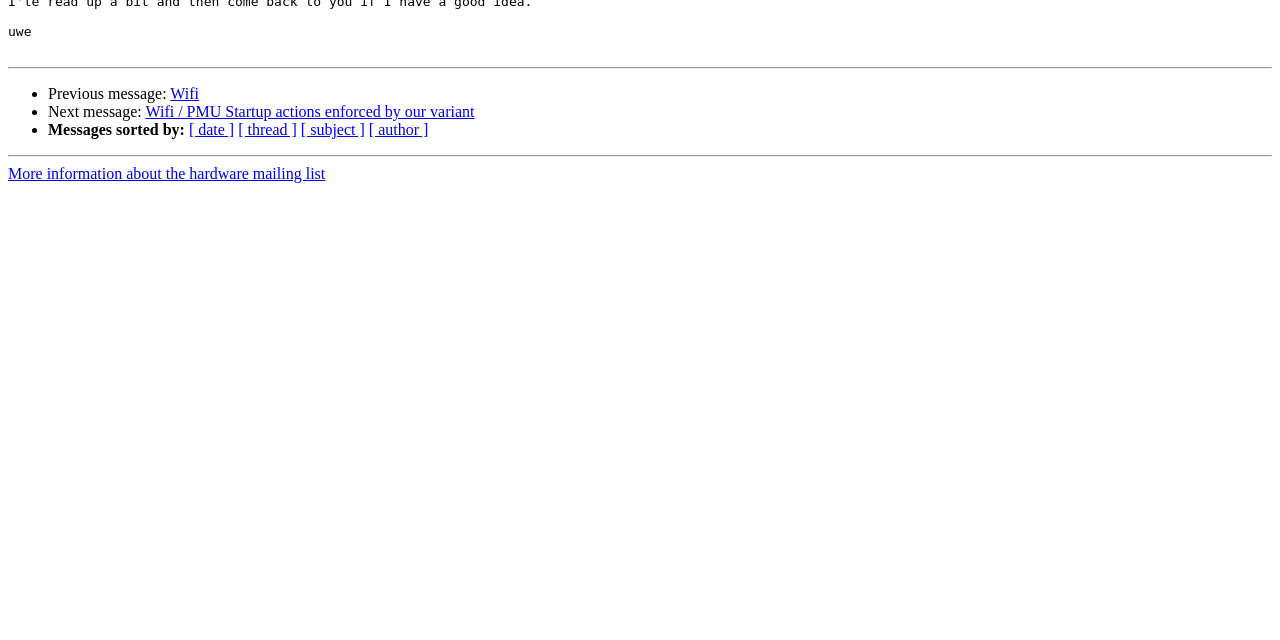Please specify the bounding box coordinates in the format (top-left x, top-left y, bottom-right x, bottom-right y), with values ranging from 0 to 1. Identify the bounding box for the UI component described as follows: BKR registratie en hypotheek aanvragen.

None